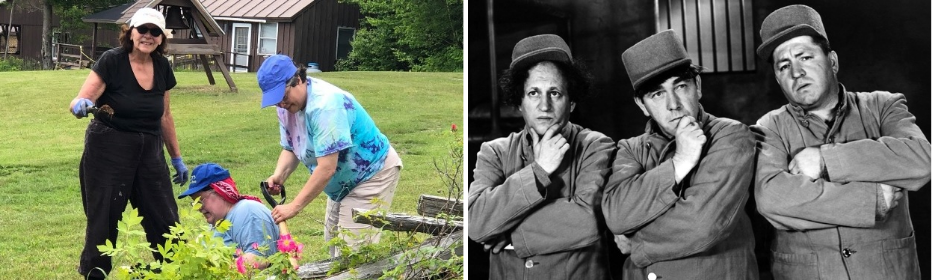Break down the image and provide a full description, noting any significant aspects.

In this engaging image, we see dedicated volunteers working collaboratively at the Green Mountain Lions Camp to enhance a butterfly garden. Two women, one in a sun hat and gloves, appear to be helping a man kneeling on the ground, surrounded by vibrant flowers. Their expressions reflect a determined effort as they engage in hands-on gardening. The setting is lush and green, indicative of a warm summer day. This effort highlights the community spirit, as these Lions members come together to beautify the camp and support nature. The photograph is part of a broader narrative celebrating the collective efforts of community members to create enjoyable spaces for campers, emphasizing teamwork and environmental stewardship.